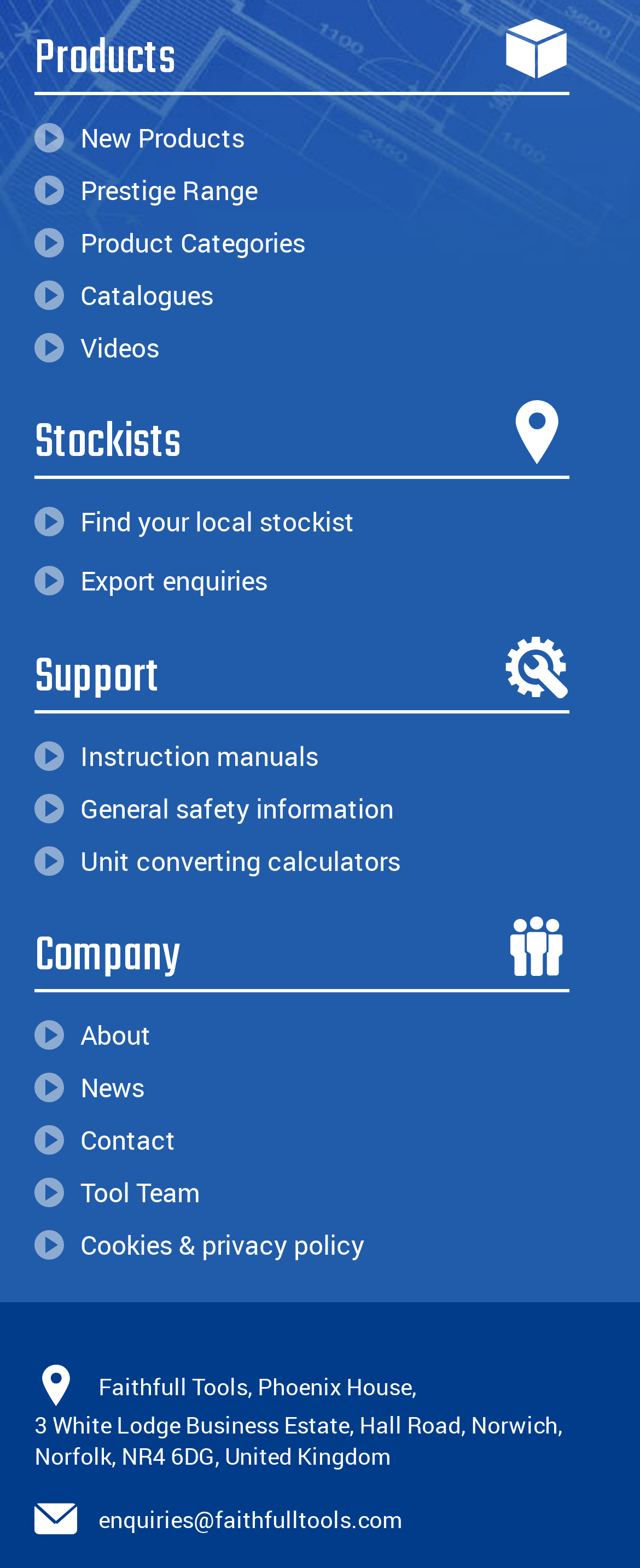Use a single word or phrase to answer this question: 
What type of information is provided in the 'Support' section?

Instruction manuals